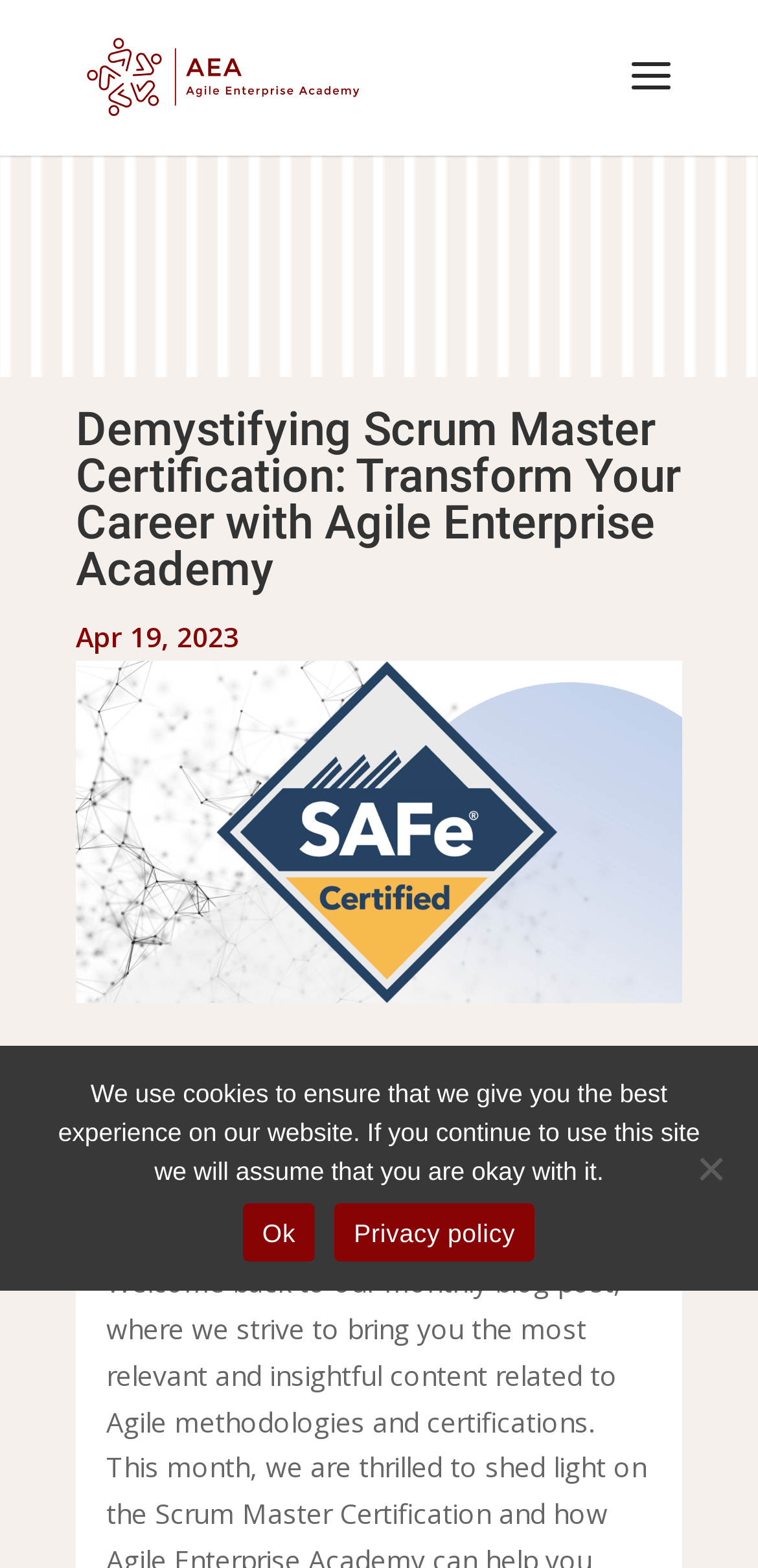Extract the bounding box coordinates for the UI element described by the text: "Privacy policy". The coordinates should be in the form of [left, top, right, bottom] with values between 0 and 1.

[0.441, 0.767, 0.705, 0.805]